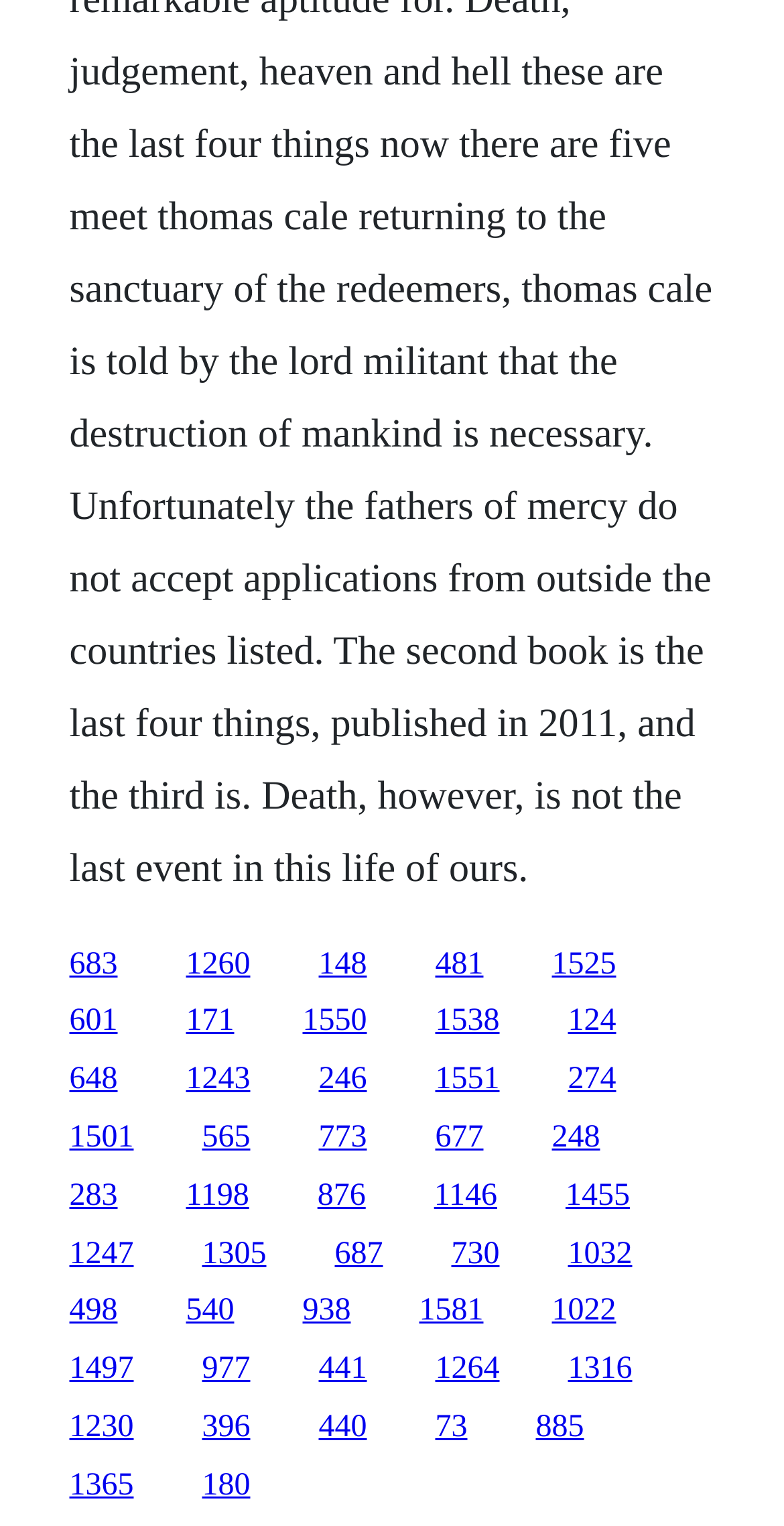Identify the bounding box coordinates of the area that should be clicked in order to complete the given instruction: "follow the eighth link". The bounding box coordinates should be four float numbers between 0 and 1, i.e., [left, top, right, bottom].

[0.555, 0.62, 0.617, 0.643]